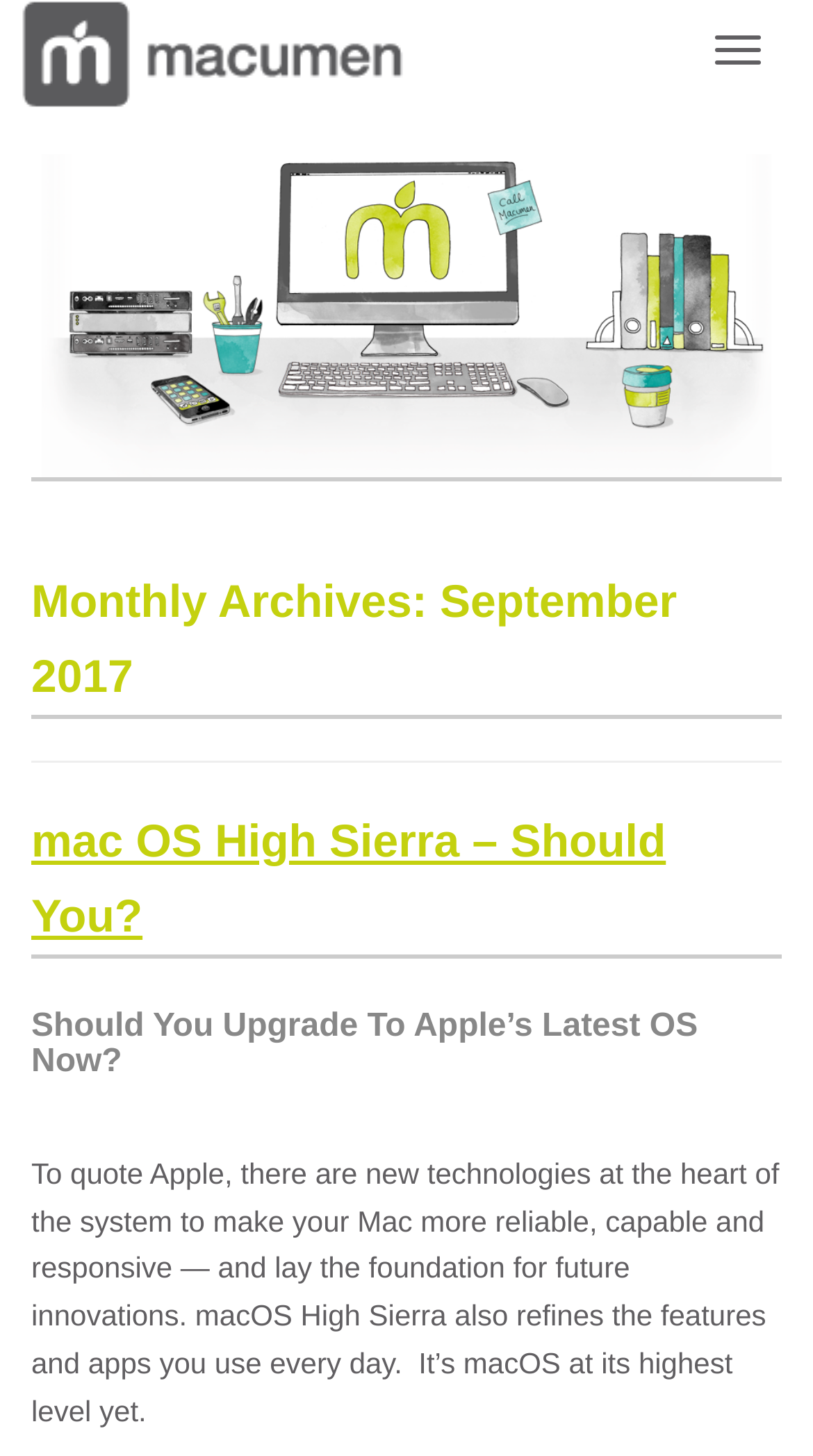Determine the bounding box coordinates (top-left x, top-left y, bottom-right x, bottom-right y) of the UI element described in the following text: Toggle navigation

[0.854, 0.011, 0.962, 0.057]